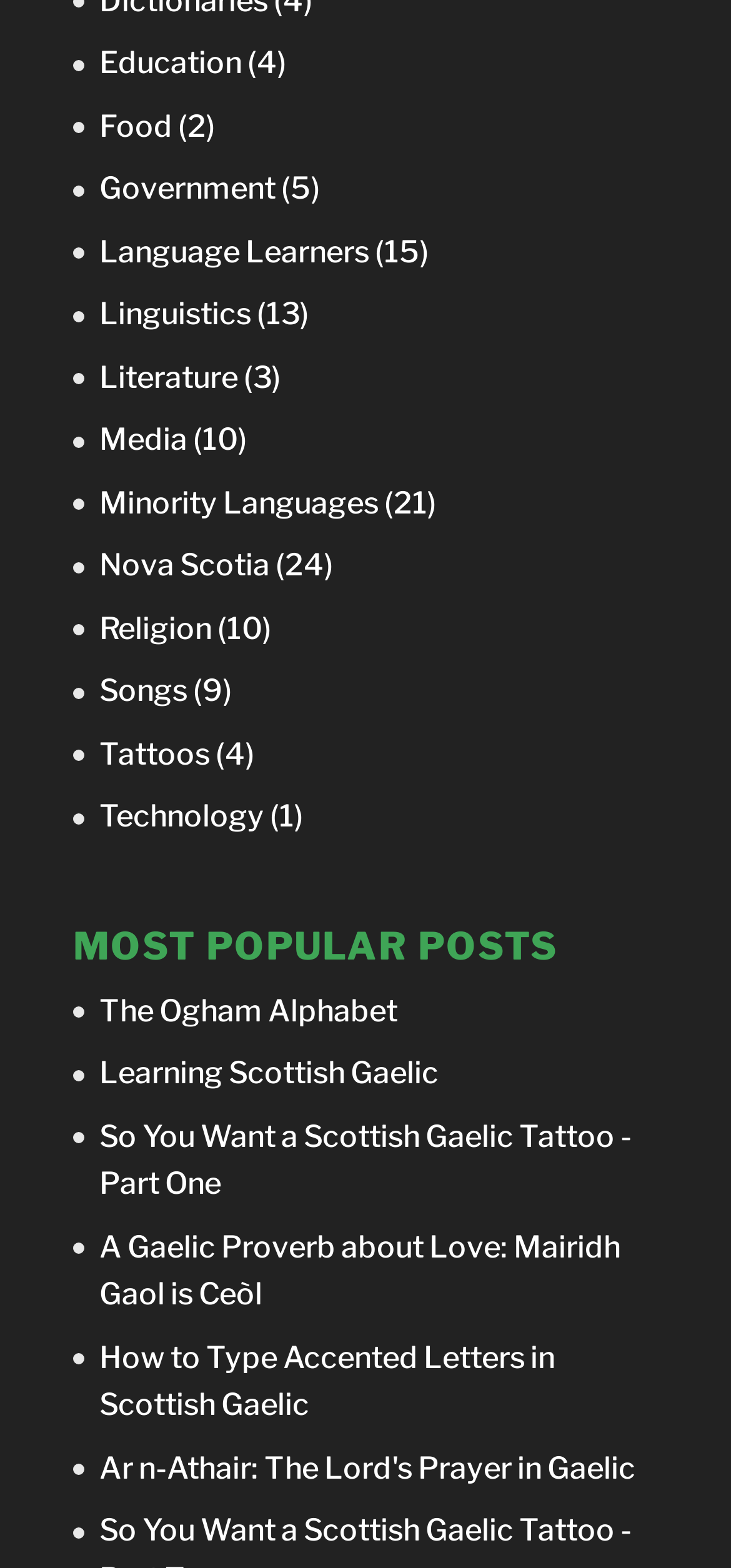Determine the bounding box coordinates of the region to click in order to accomplish the following instruction: "Check out Nova Scotia". Provide the coordinates as four float numbers between 0 and 1, specifically [left, top, right, bottom].

[0.136, 0.349, 0.369, 0.372]